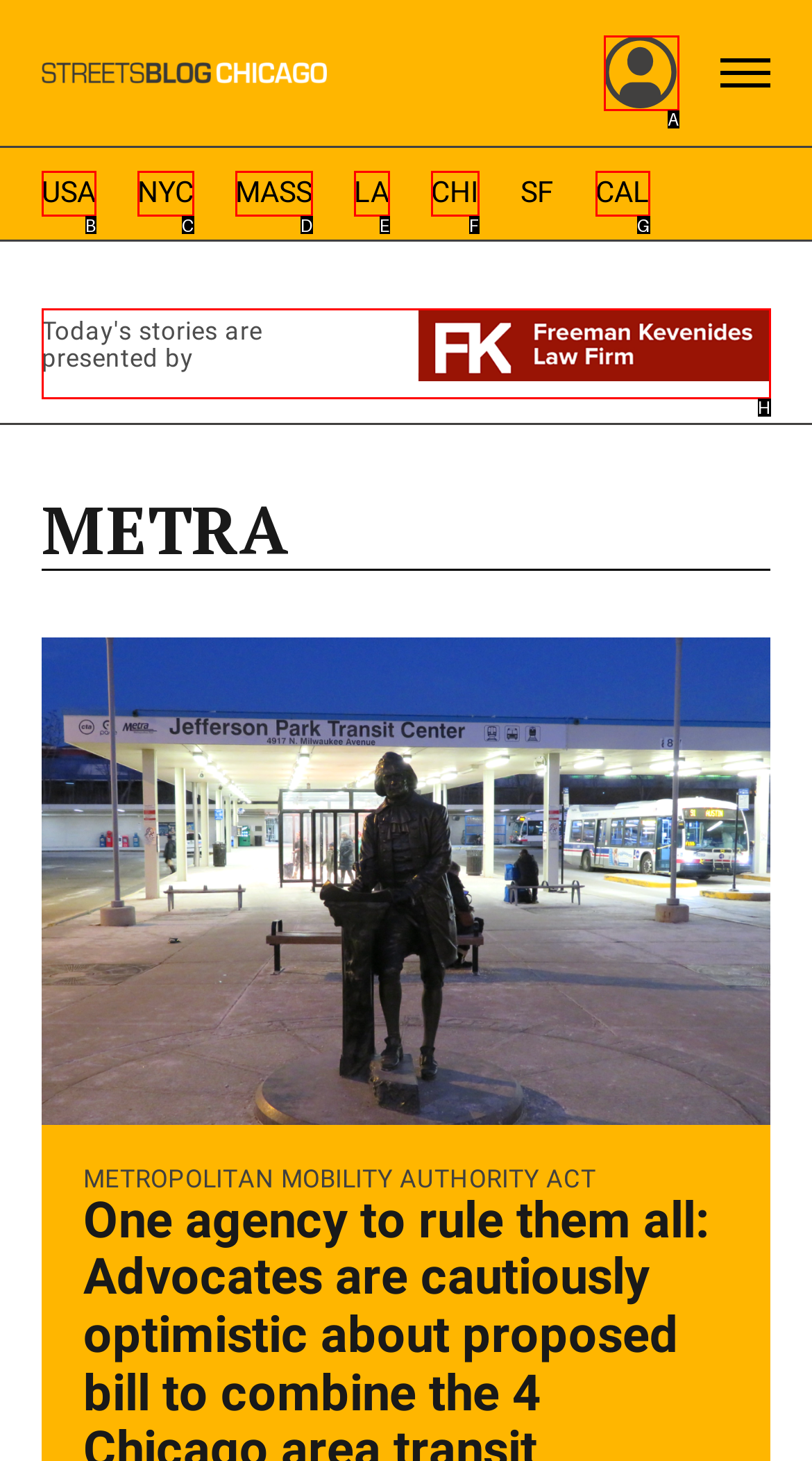Determine which HTML element best fits the description: Today's stories are presented by
Answer directly with the letter of the matching option from the available choices.

H